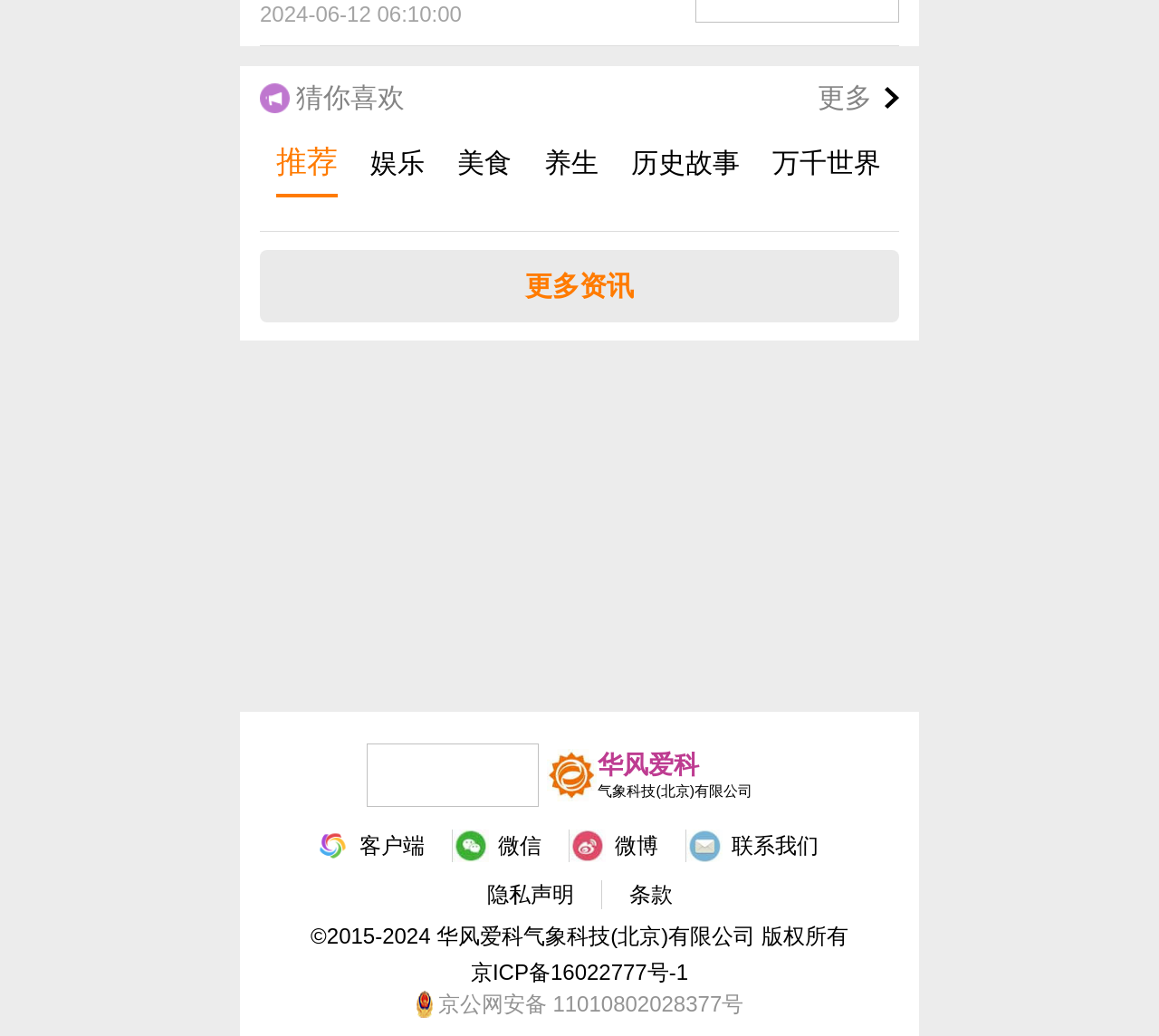Answer the question in one word or a short phrase:
What is the last link at the bottom of the webpage?

京公网安备 11010802028377号